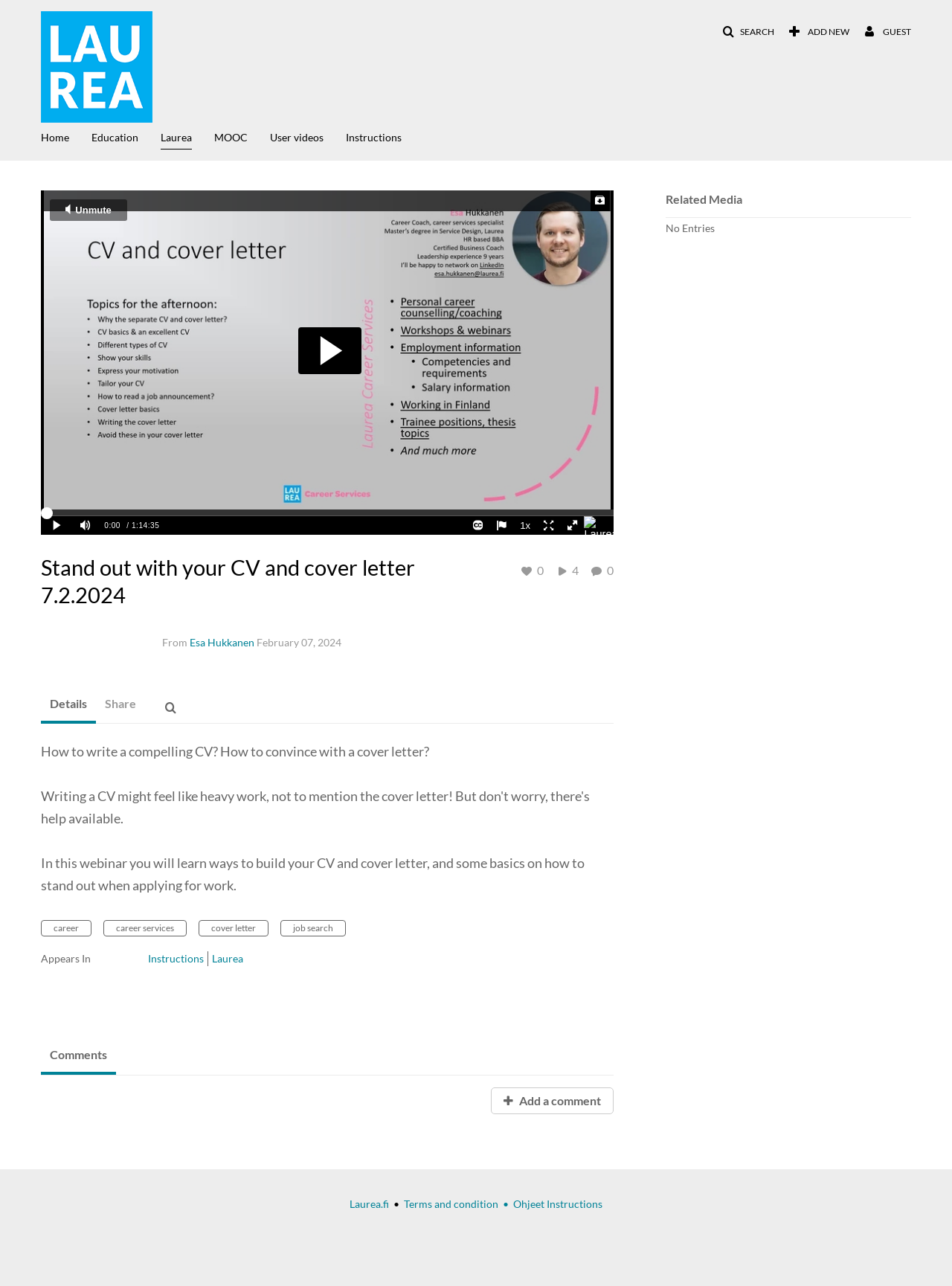Pinpoint the bounding box coordinates of the area that must be clicked to complete this instruction: "Add a comment".

[0.516, 0.846, 0.645, 0.866]